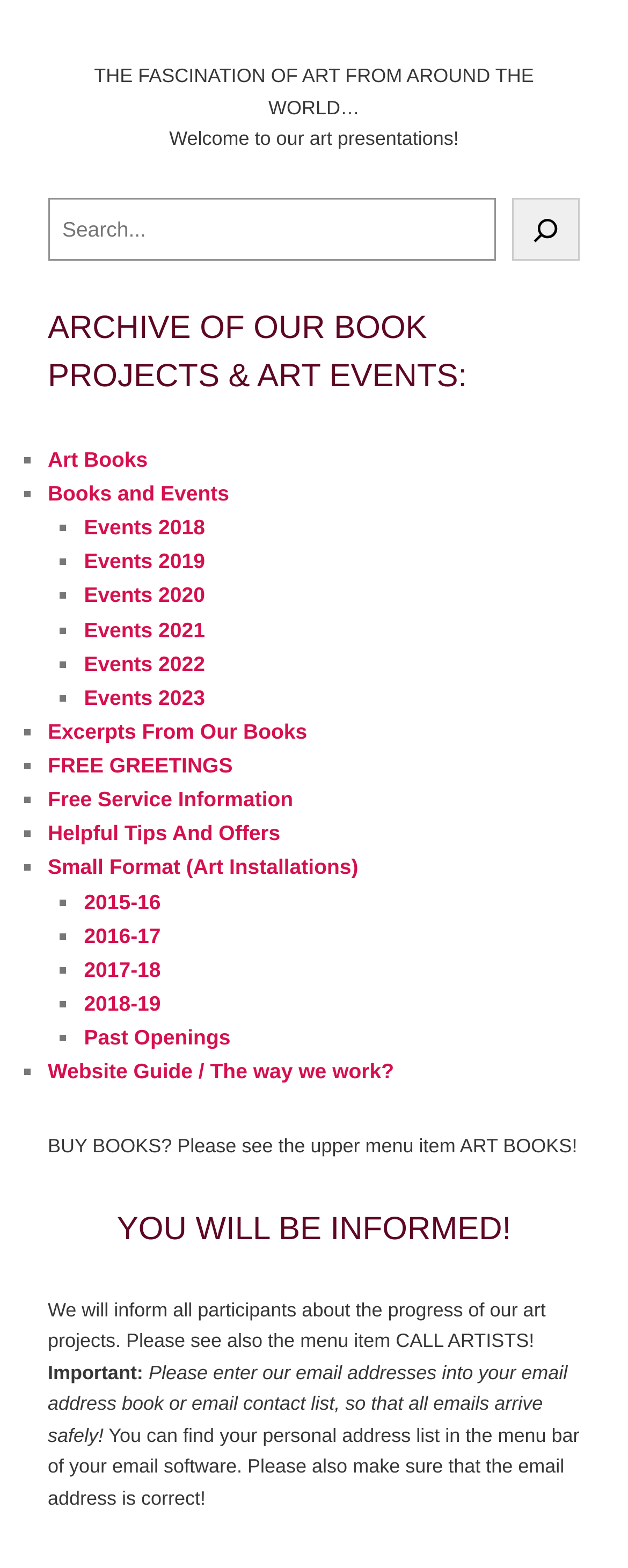Please determine the bounding box coordinates of the element's region to click for the following instruction: "Search for art events".

[0.076, 0.126, 0.924, 0.166]